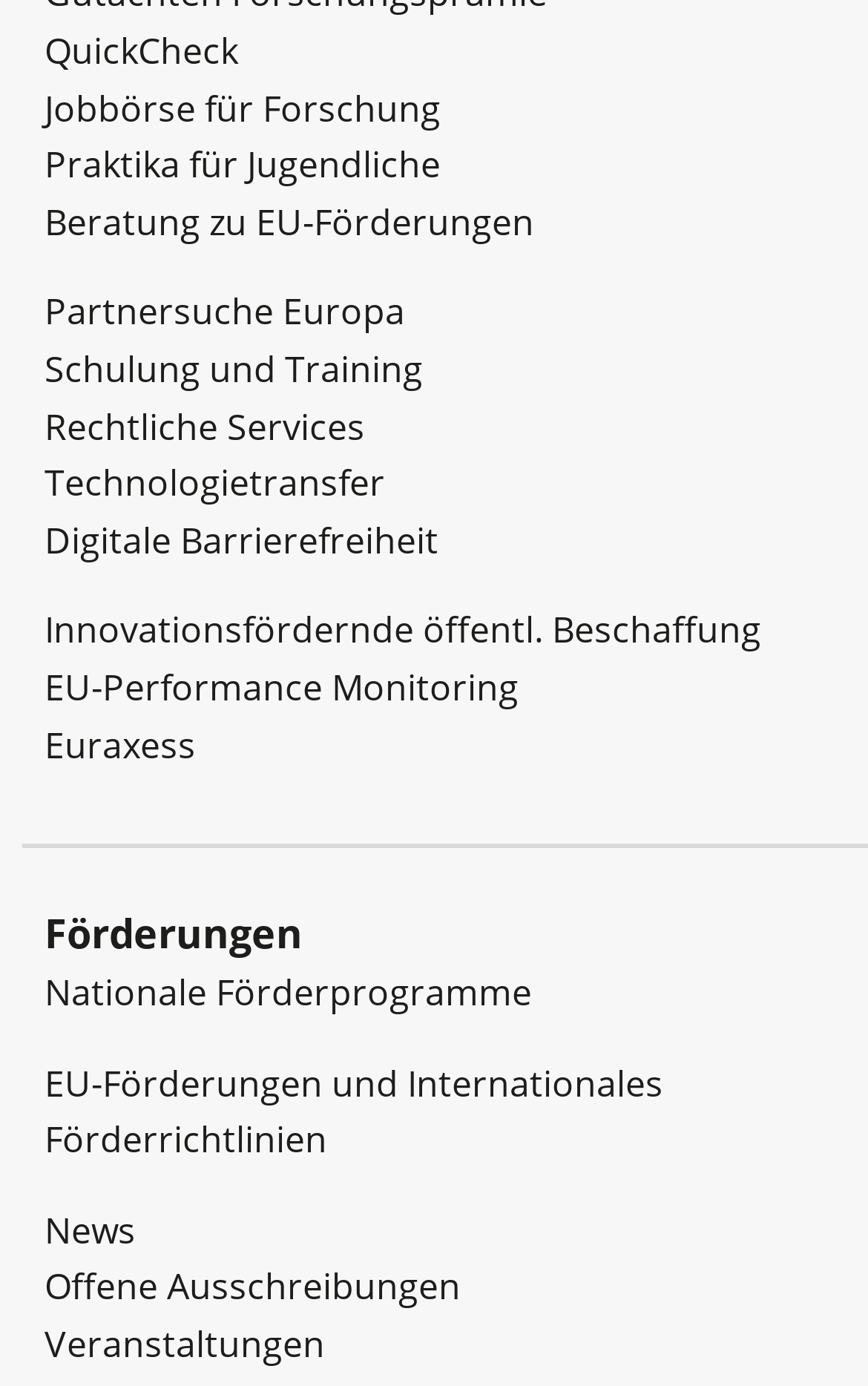Find the bounding box coordinates for the HTML element described as: "EU-Performance Monitoring". The coordinates should consist of four float values between 0 and 1, i.e., [left, top, right, bottom].

[0.051, 0.471, 0.597, 0.521]